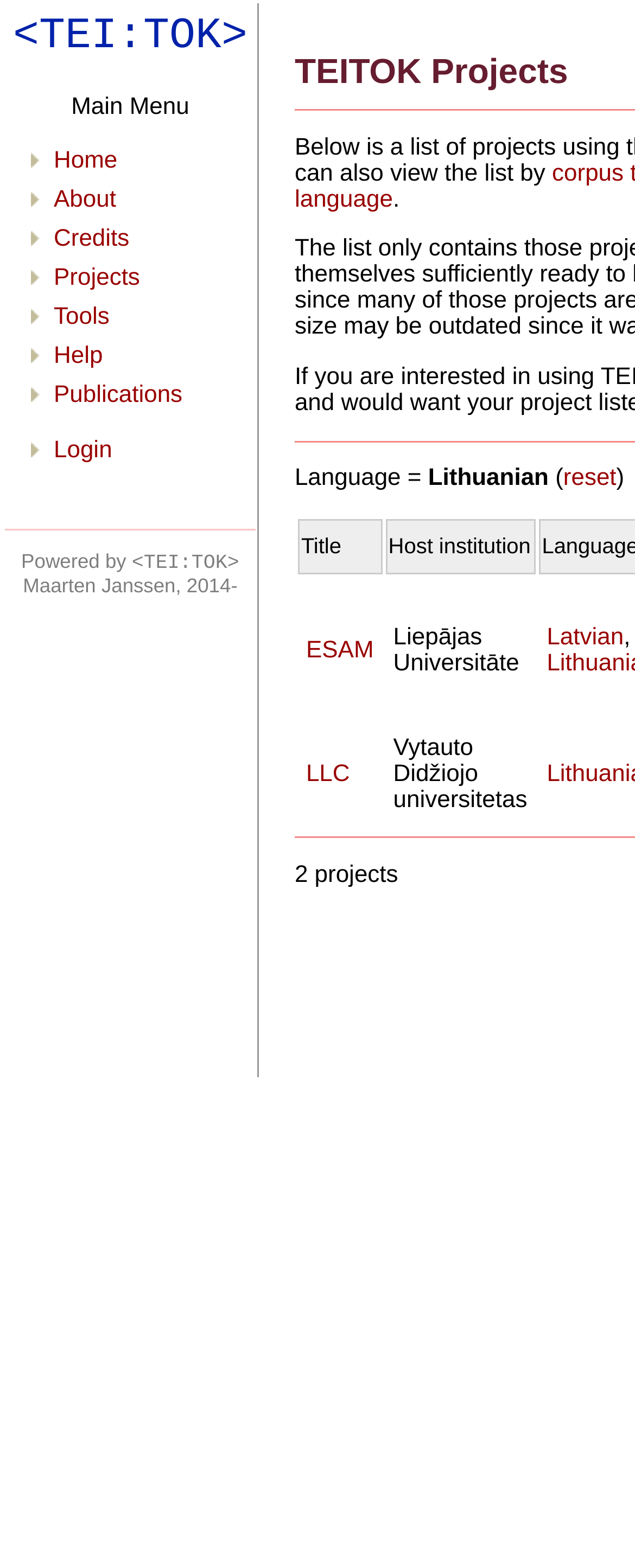What is the name of the institution hosting the project 'ESAM'?
Could you give a comprehensive explanation in response to this question?

The webpage has a gridcell containing information about the project 'ESAM'. The host institution for this project is listed as 'Liepājas Universitāte', which can be determined by looking at the gridcell with the bounding box coordinates [0.606, 0.368, 0.843, 0.462] and finding the static text 'Liepājas Universitāte' within it.